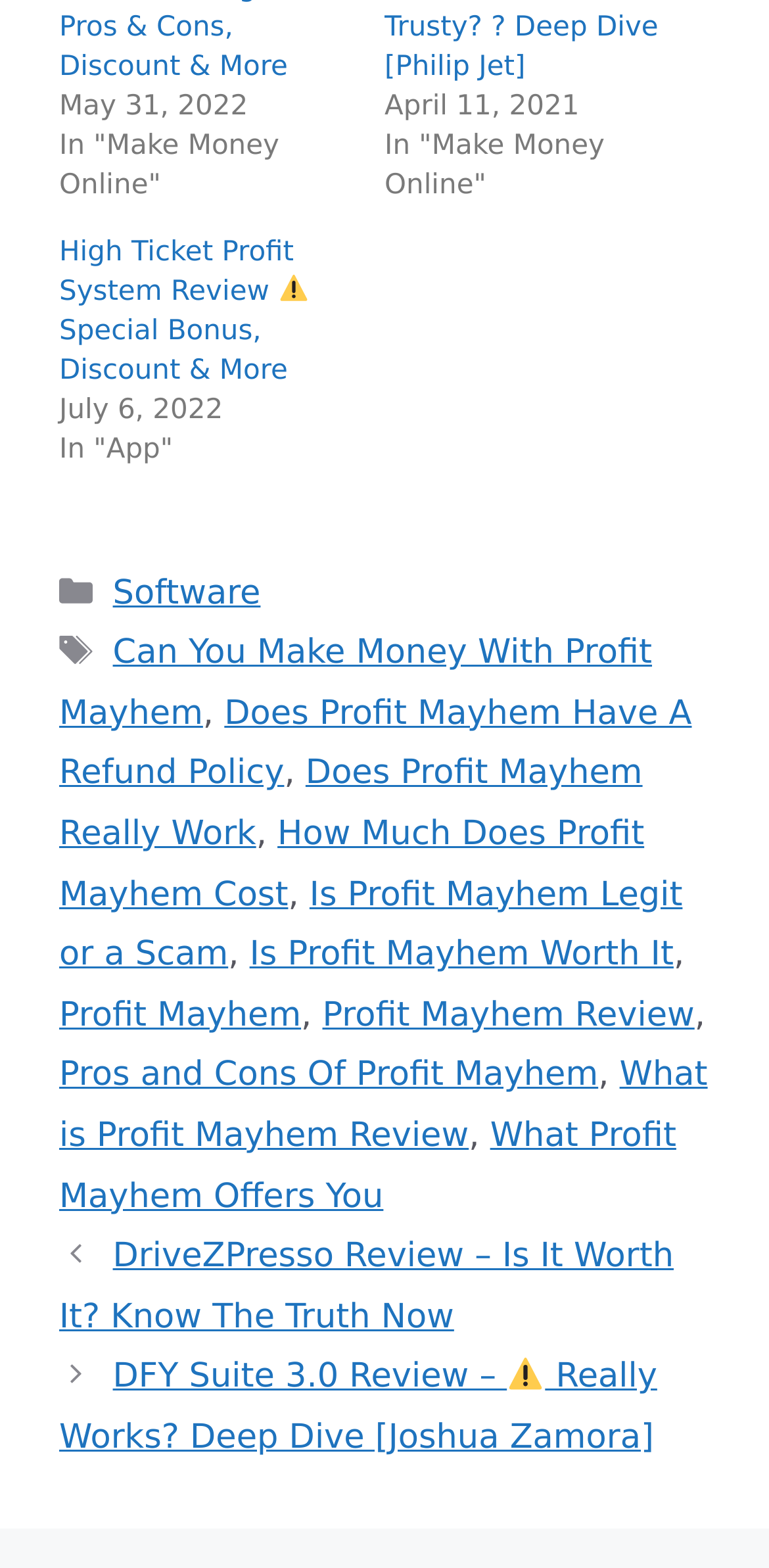Analyze the image and provide a detailed answer to the question: How many navigation links are there?

I counted the number of link elements within the navigation element, which has an ID of 240. There are 2 link elements in total.